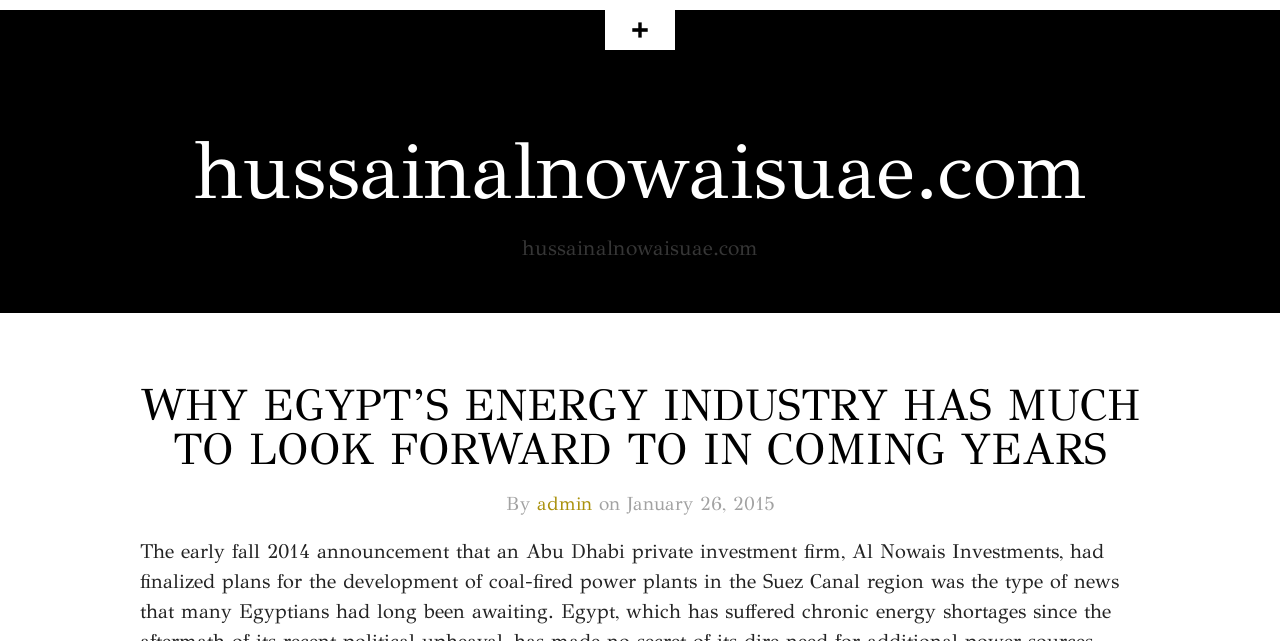Provide the bounding box coordinates of the UI element that matches the description: "hussainalnowaisuae.com".

[0.151, 0.189, 0.849, 0.343]